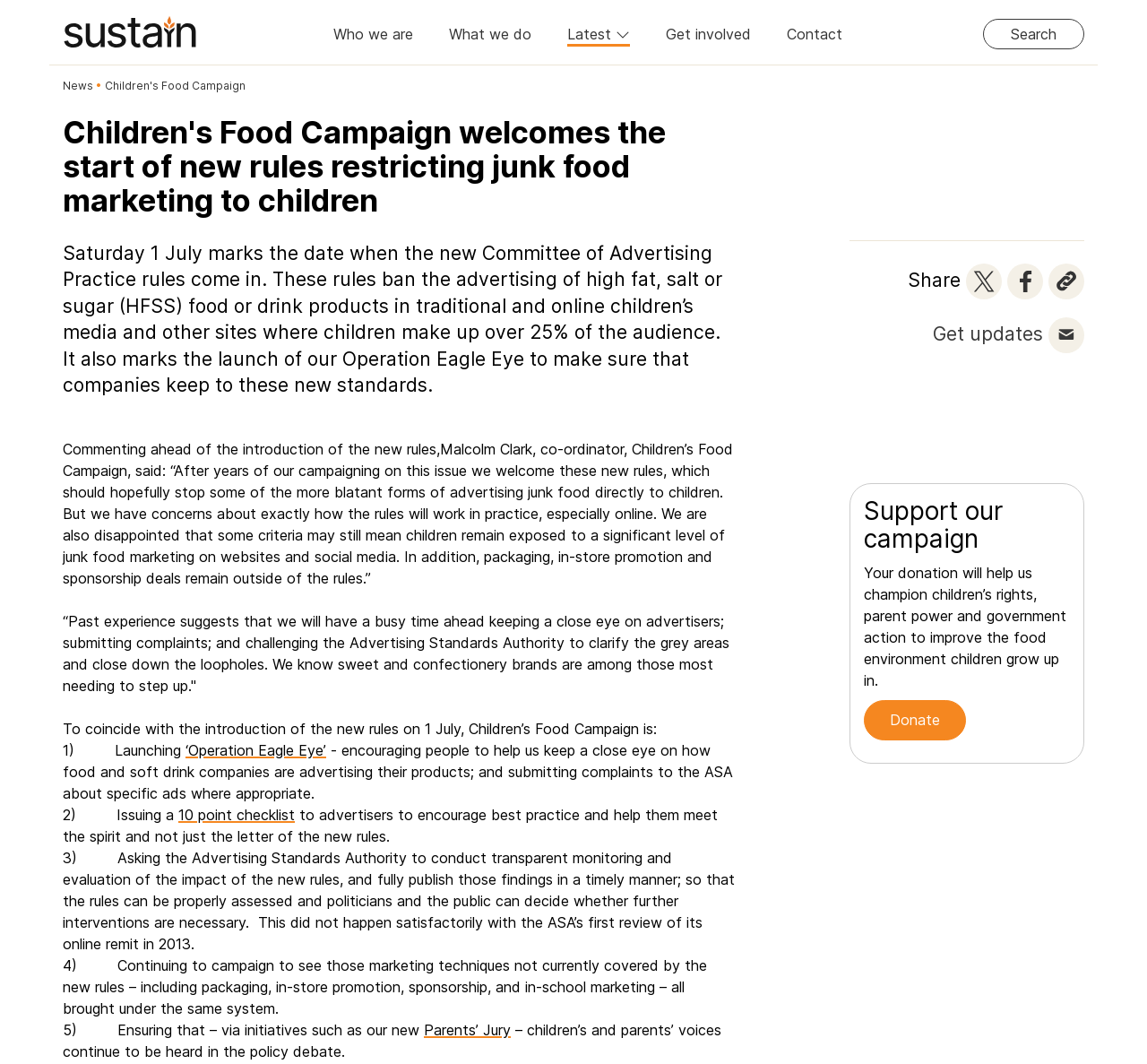Determine the bounding box coordinates for the clickable element required to fulfill the instruction: "Search for something". Provide the coordinates as four float numbers between 0 and 1, i.e., [left, top, right, bottom].

[0.857, 0.018, 0.945, 0.046]